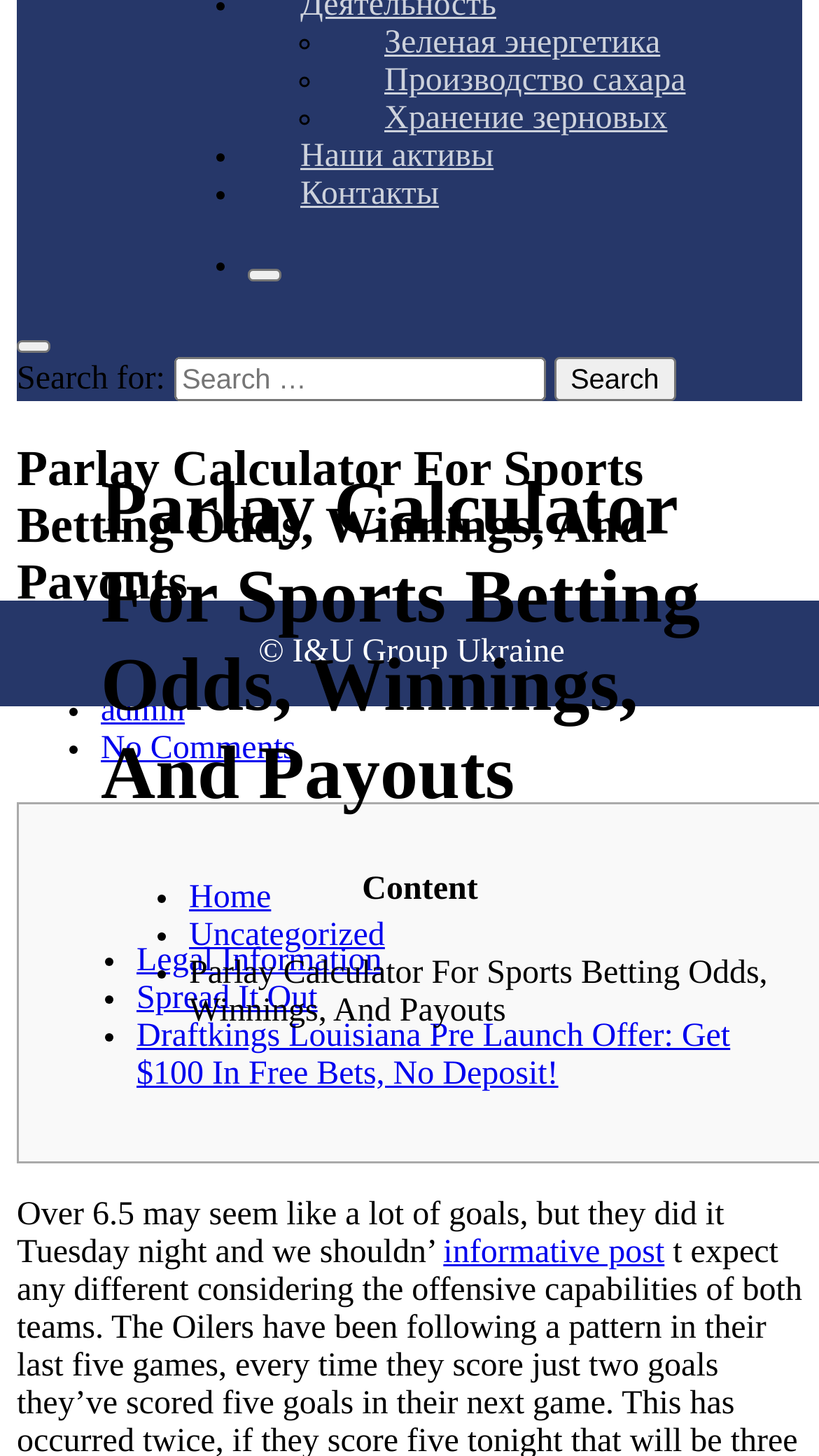Using the webpage screenshot and the element description No Comments, determine the bounding box coordinates. Specify the coordinates in the format (top-left x, top-left y, bottom-right x, bottom-right y) with values ranging from 0 to 1.

[0.123, 0.502, 0.361, 0.526]